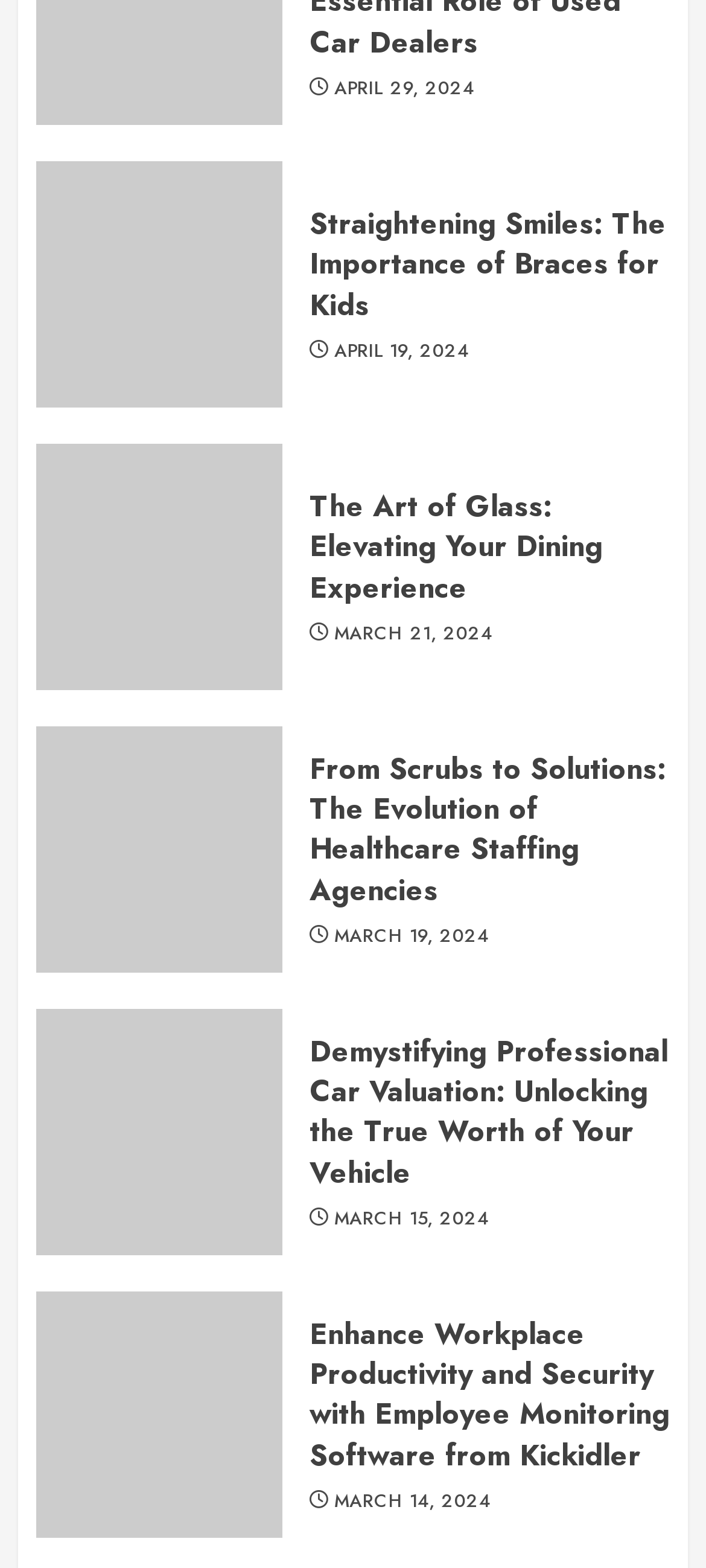What is the date of the last article?
Please provide a single word or phrase answer based on the image.

MARCH 14, 2024